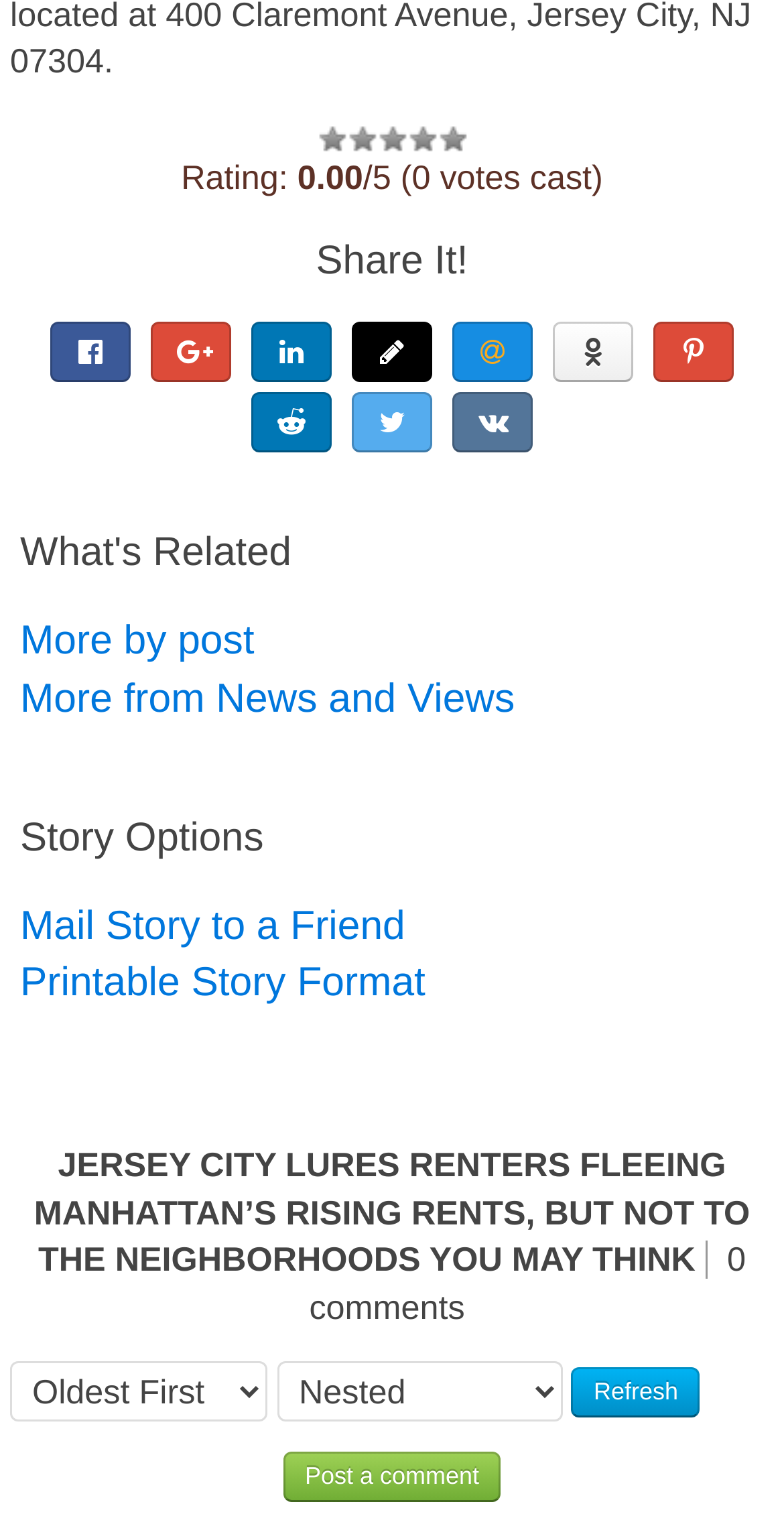Identify the bounding box coordinates for the element you need to click to achieve the following task: "View related stories". The coordinates must be four float values ranging from 0 to 1, formatted as [left, top, right, bottom].

[0.026, 0.409, 0.324, 0.438]